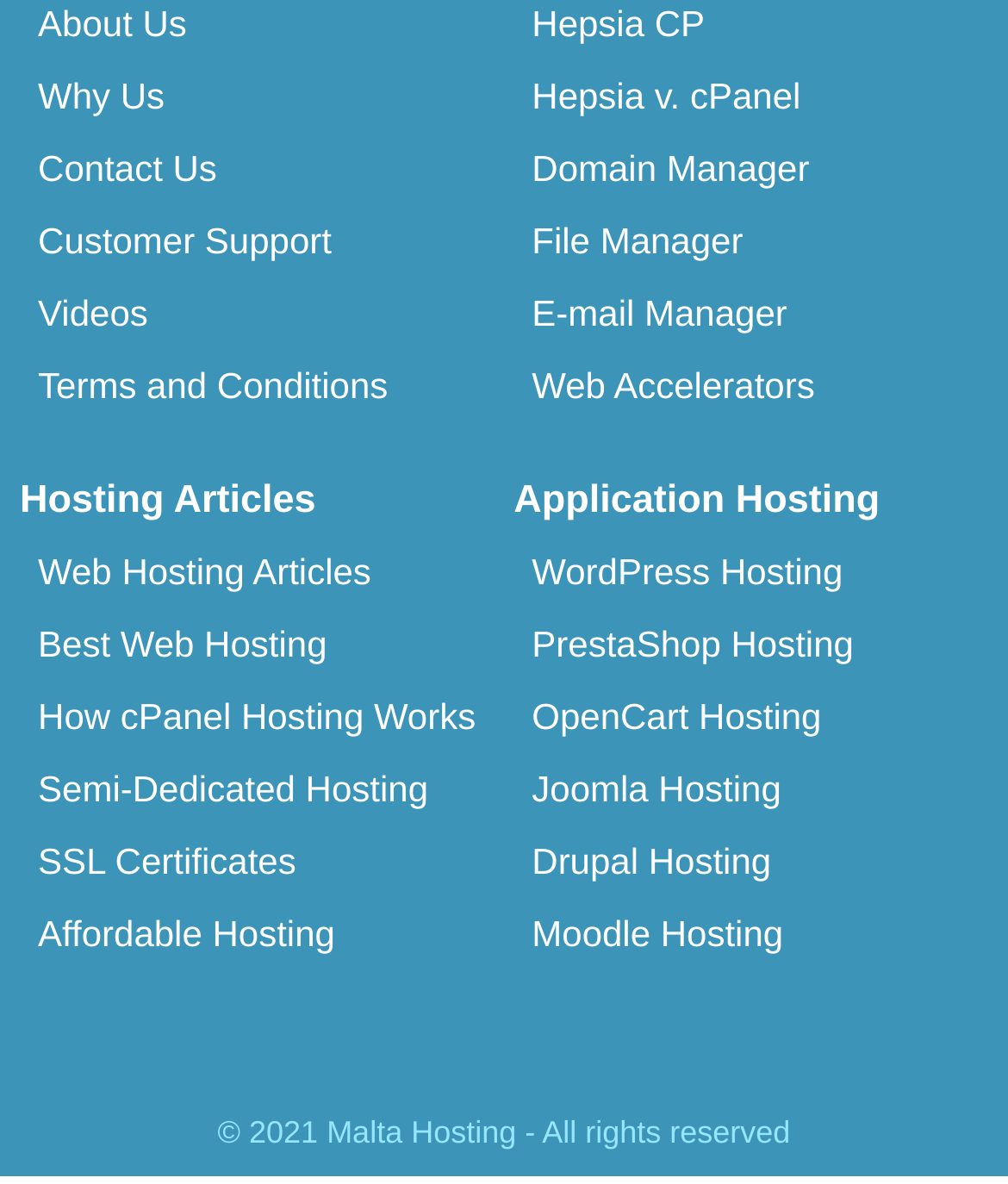Identify the bounding box coordinates of the area that should be clicked in order to complete the given instruction: "Explore WordPress Hosting". The bounding box coordinates should be four float numbers between 0 and 1, i.e., [left, top, right, bottom].

[0.528, 0.466, 0.836, 0.501]